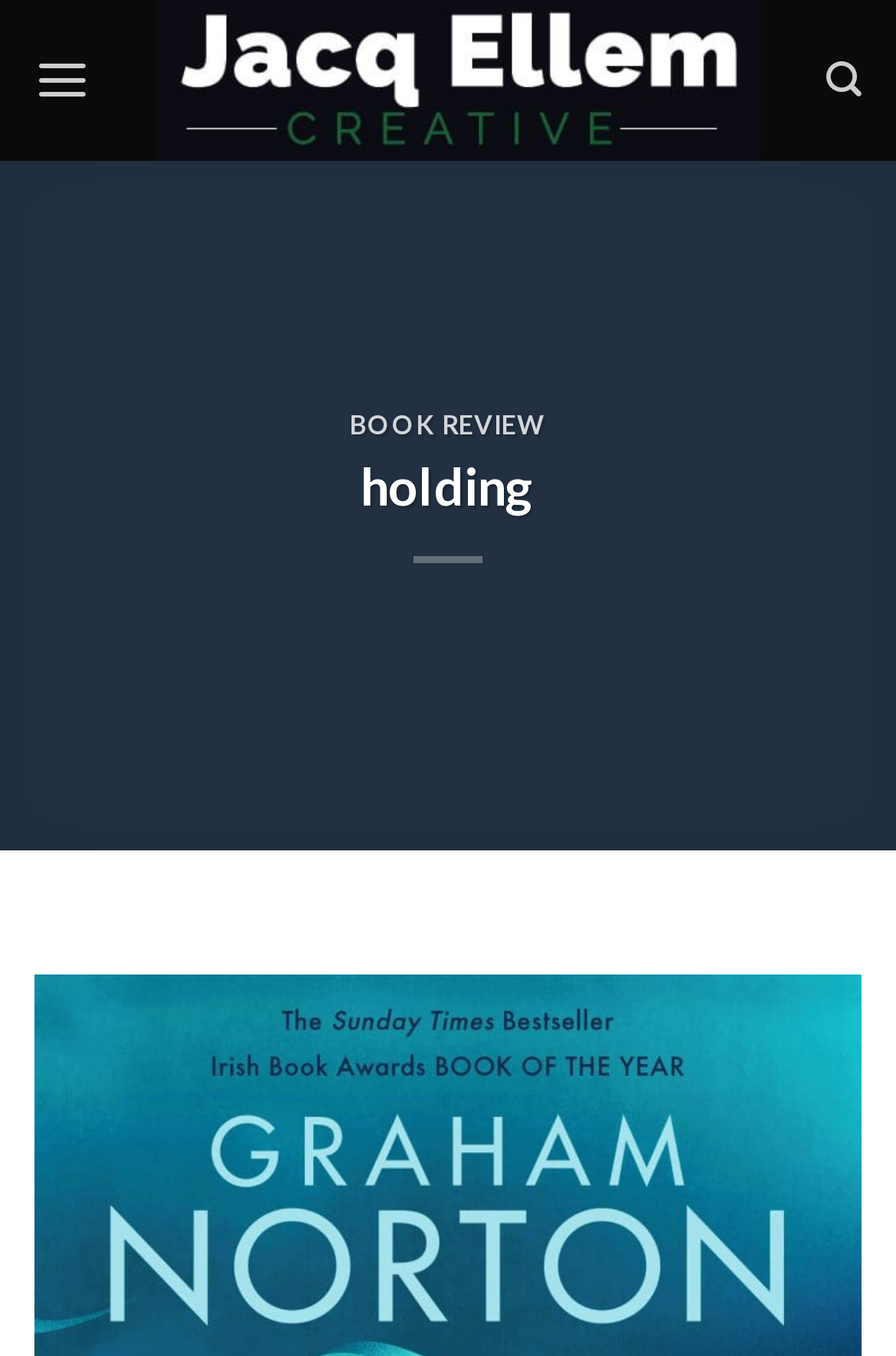Describe the webpage meticulously, covering all significant aspects.

The webpage is titled "holding | Hit The Road Jacq" and has a prominent link with the same title at the top, accompanied by an image with the same name. To the left of this title, there is a "Menu" link that, when expanded, controls the "main-menu". On the opposite side, at the top right, there is a "Search" link.

Below the title, there are two headings. The first one is "BOOK REVIEW", which is a clickable link, and the second one is "holding". Both headings are positioned in the middle of the page, with the "BOOK REVIEW" heading slightly above the "holding" heading.